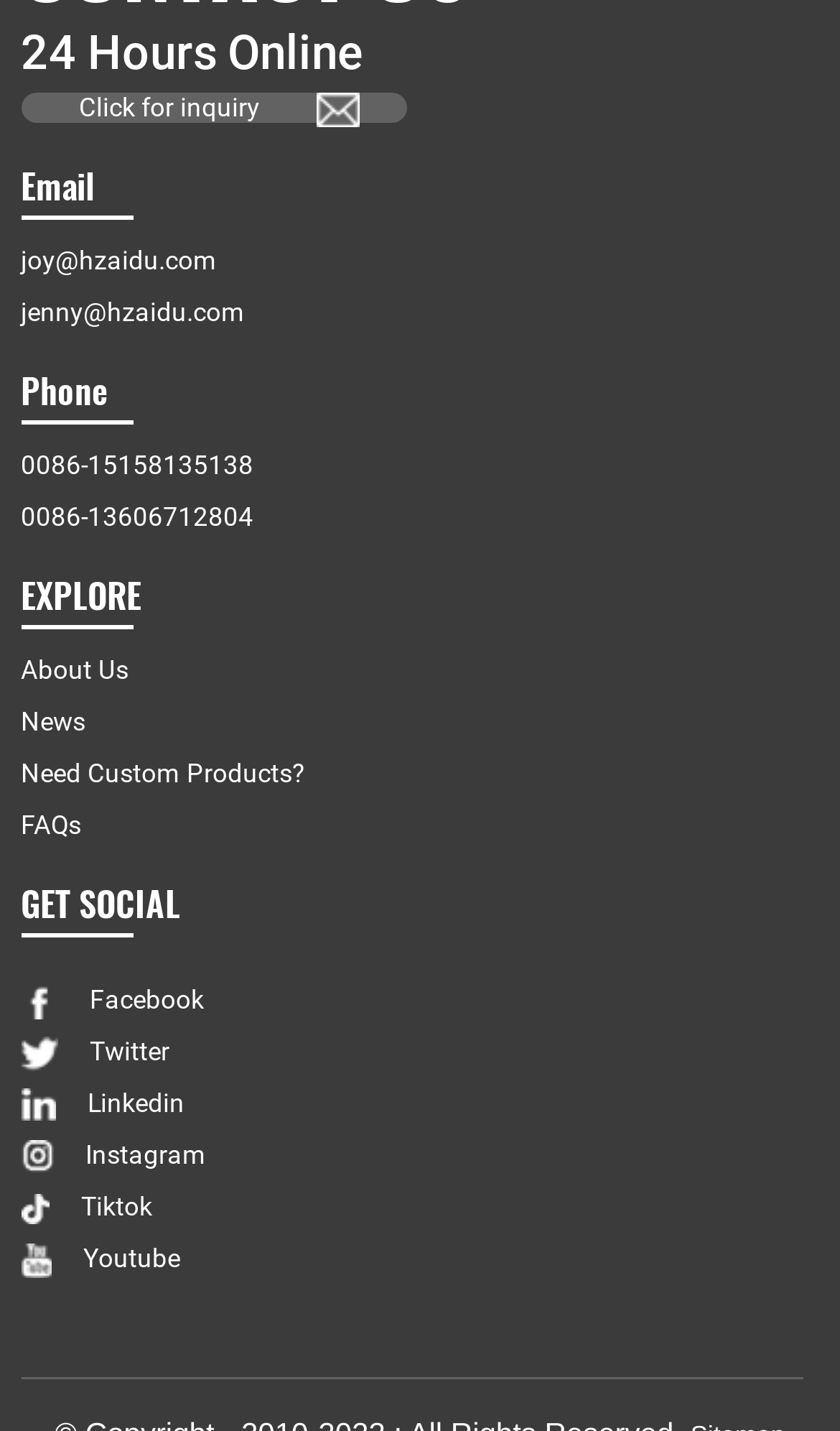Please identify the bounding box coordinates of the clickable region that I should interact with to perform the following instruction: "Call 0086-15158135138". The coordinates should be expressed as four float numbers between 0 and 1, i.e., [left, top, right, bottom].

[0.025, 0.314, 0.302, 0.335]